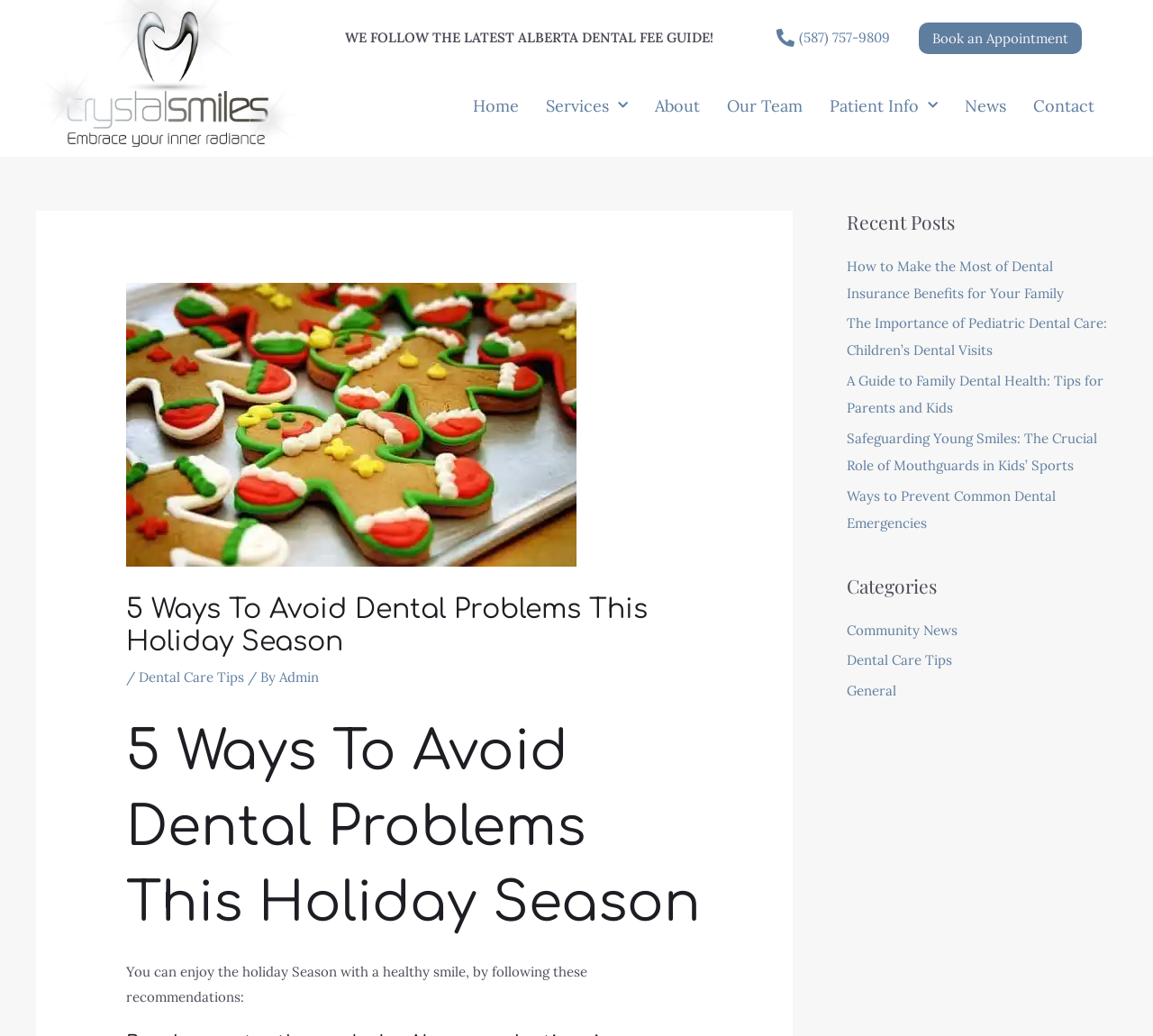Please specify the bounding box coordinates of the region to click in order to perform the following instruction: "Click on the 'Über mich selbst' link".

None